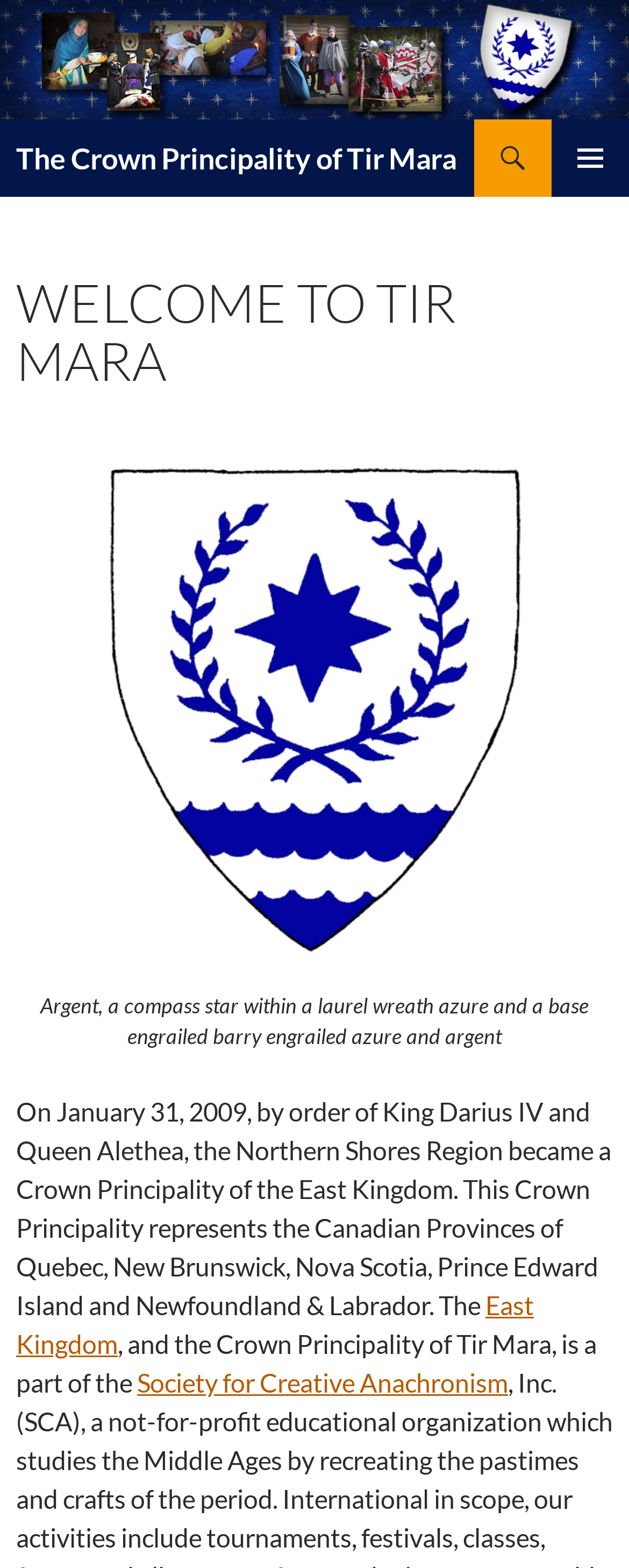What is the color of the compass star within a laurel wreath?
Ensure your answer is thorough and detailed.

I found this answer by reading the text in the webpage, specifically the sentence 'Argent, a compass star within a laurel wreath azure and a base engrailed...'